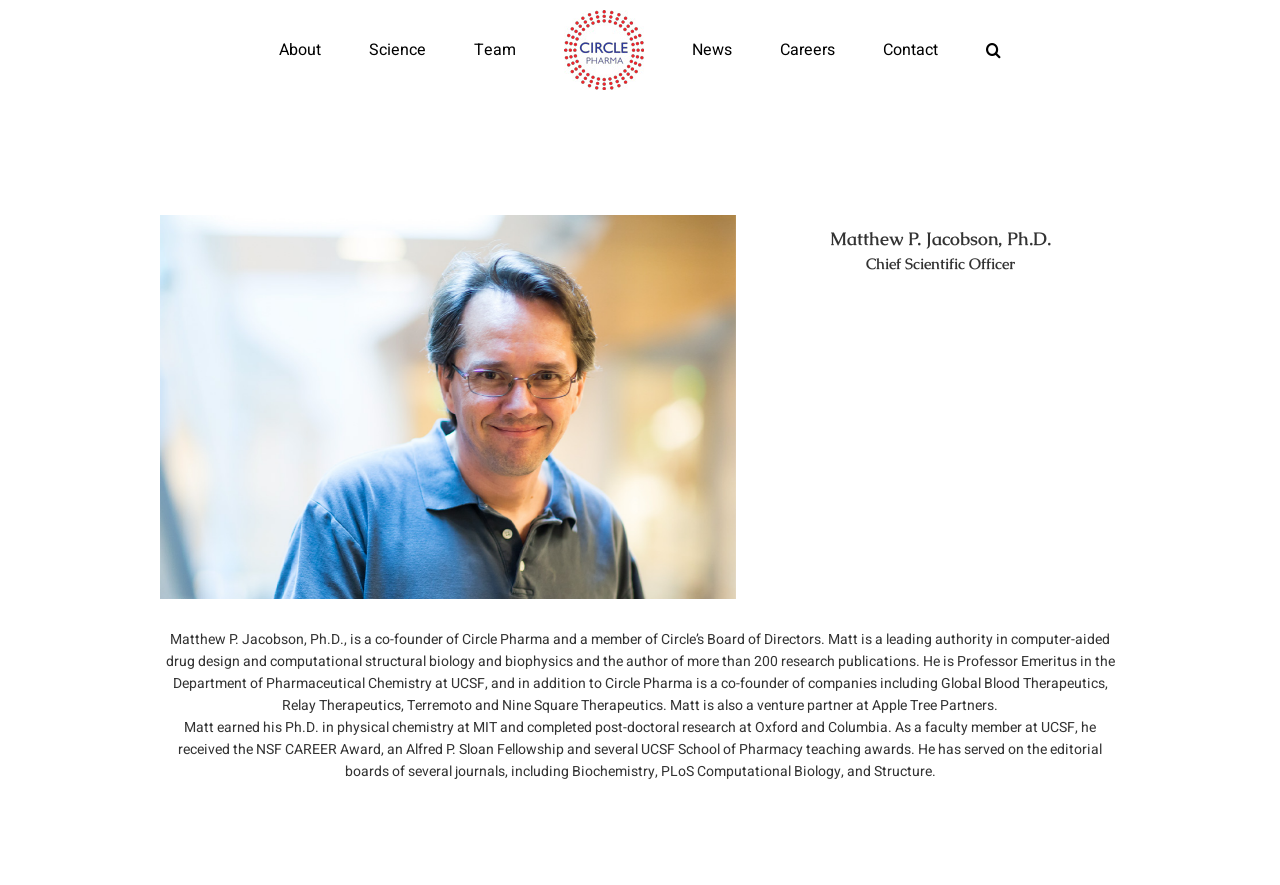Respond with a single word or short phrase to the following question: 
Where did Matthew P. Jacobson earn his Ph.D.?

MIT